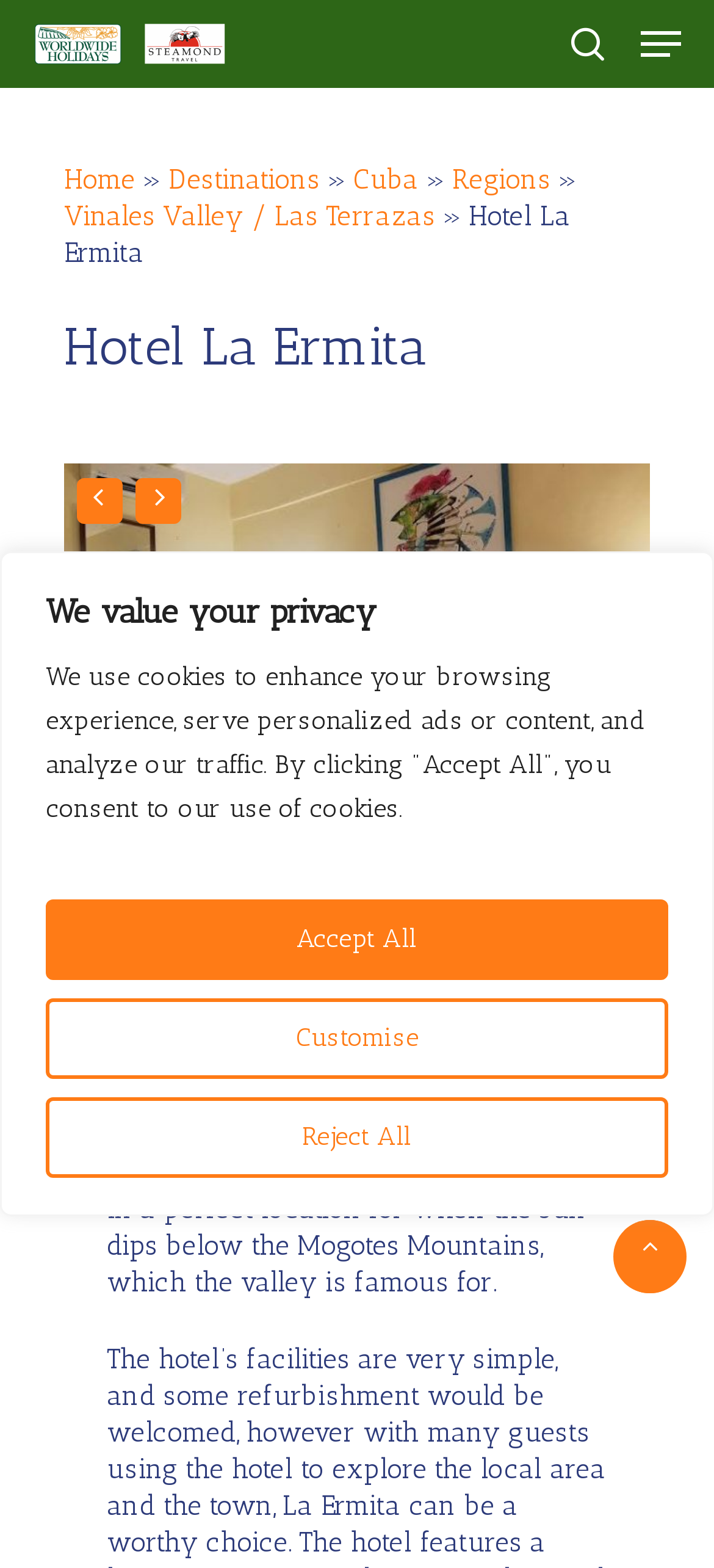What is the name of the hotel?
Using the visual information from the image, give a one-word or short-phrase answer.

Hotel La Ermita